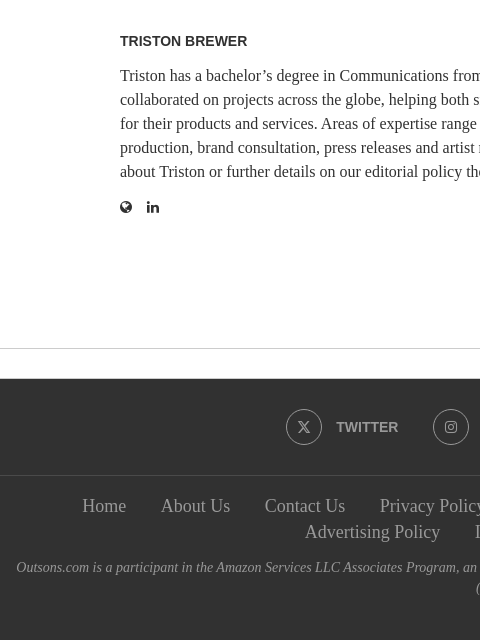What material are the boots likely made of? Look at the image and give a one-word or short phrase answer.

High-quality leather